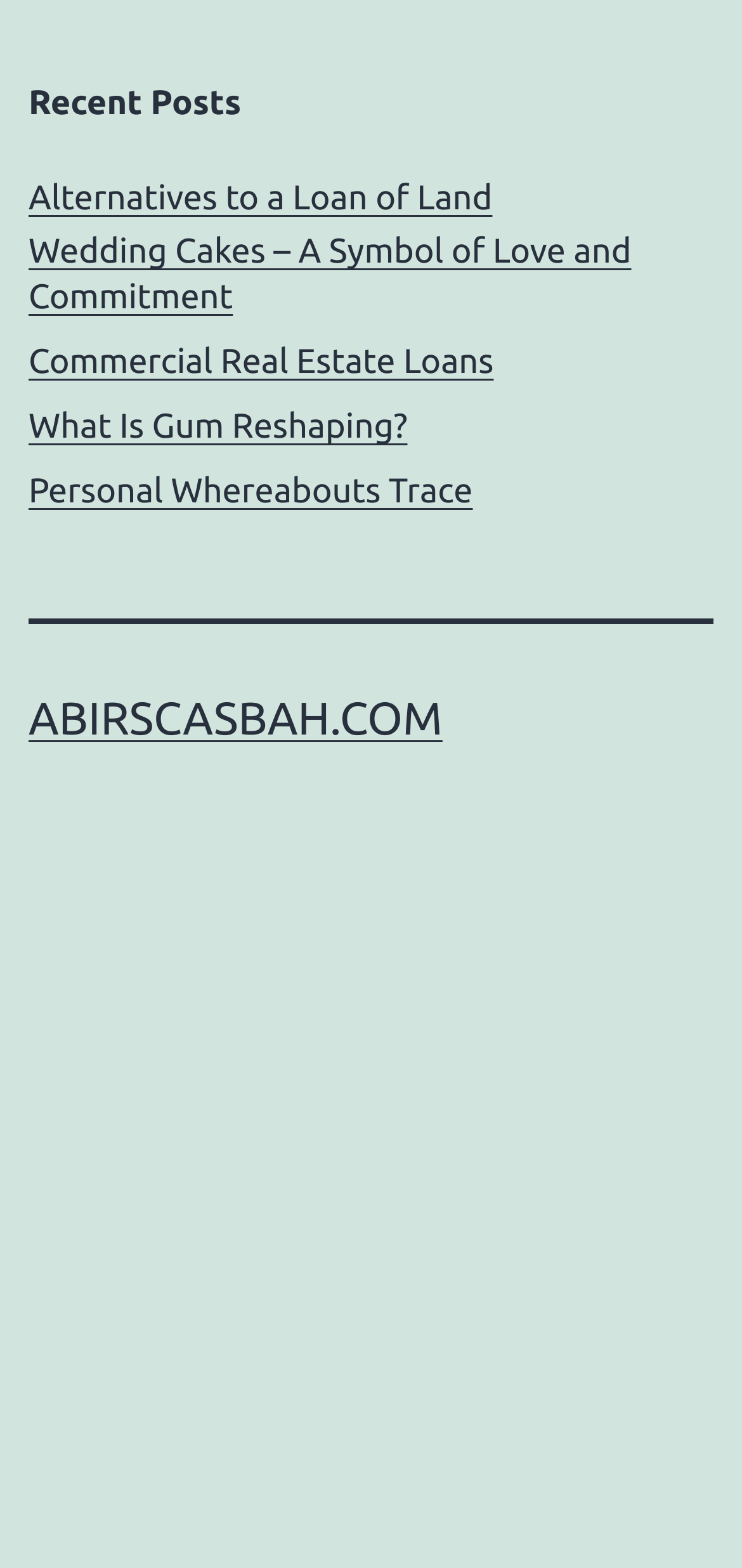Using the details from the image, please elaborate on the following question: What is the URL of the website?

The URL of the website is displayed at the bottom of the webpage, and it is 'ABIRSCASBAH.COM', which is likely the domain name of the website.